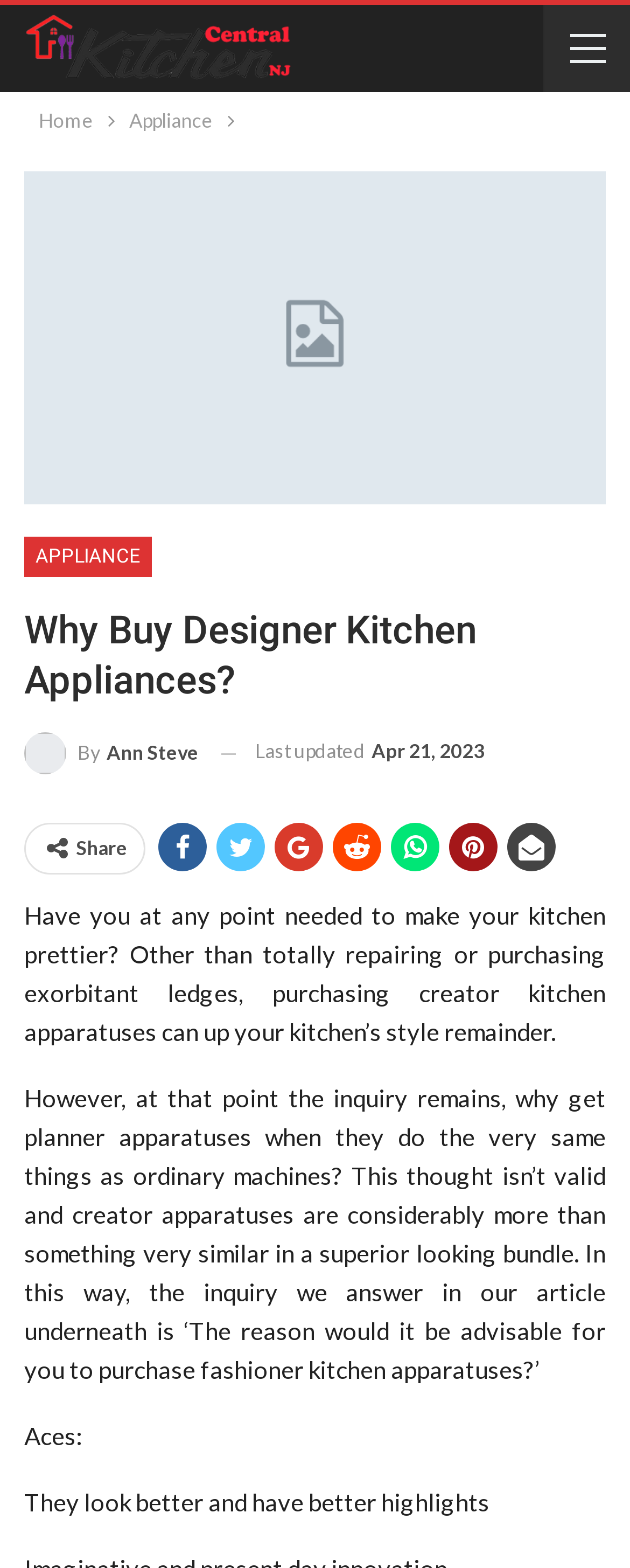Provide the bounding box coordinates for the specified HTML element described in this description: "Appliance". The coordinates should be four float numbers ranging from 0 to 1, in the format [left, top, right, bottom].

[0.038, 0.343, 0.241, 0.368]